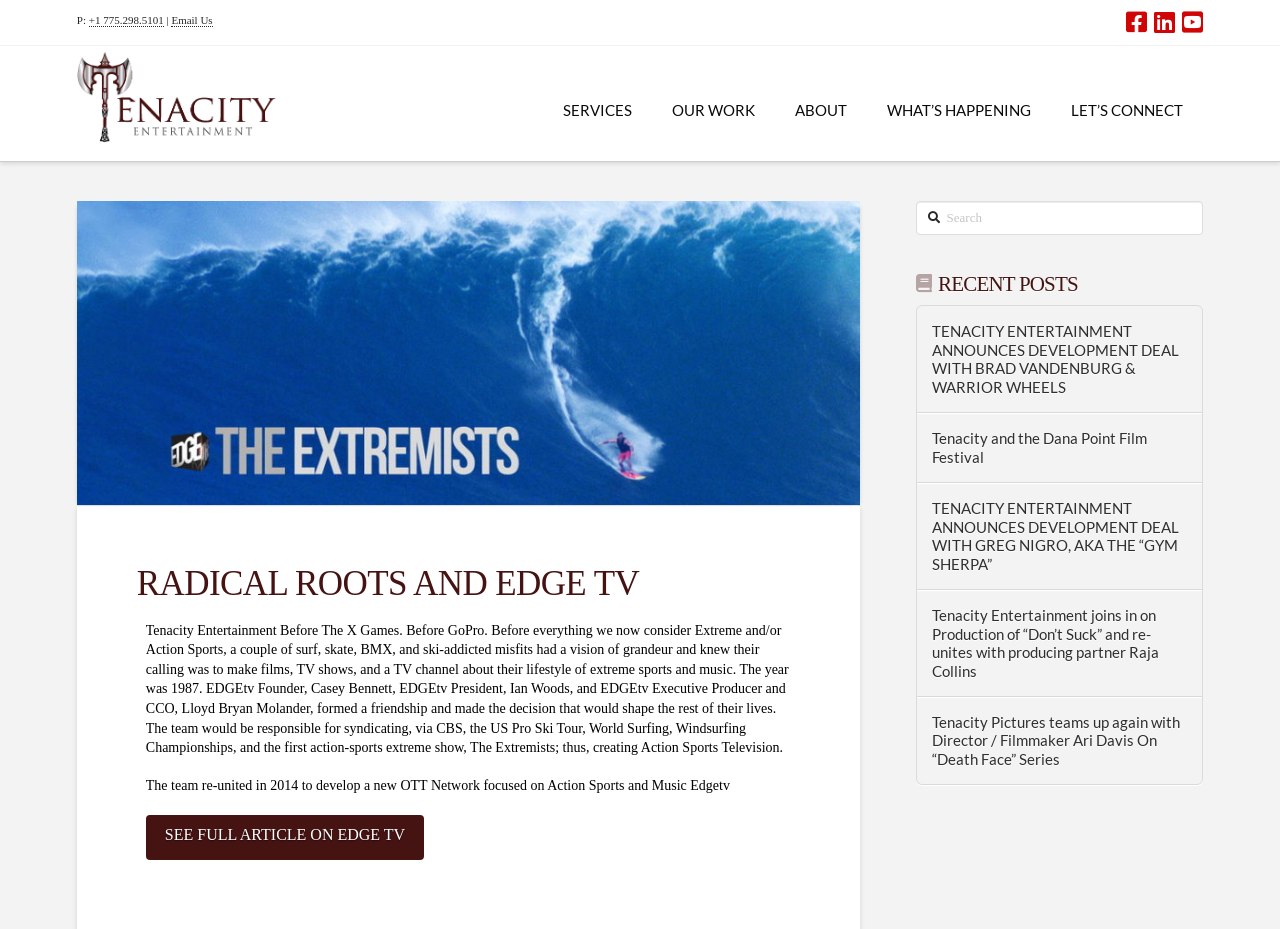Please locate the bounding box coordinates of the region I need to click to follow this instruction: "Visit Facebook page".

[0.88, 0.011, 0.918, 0.037]